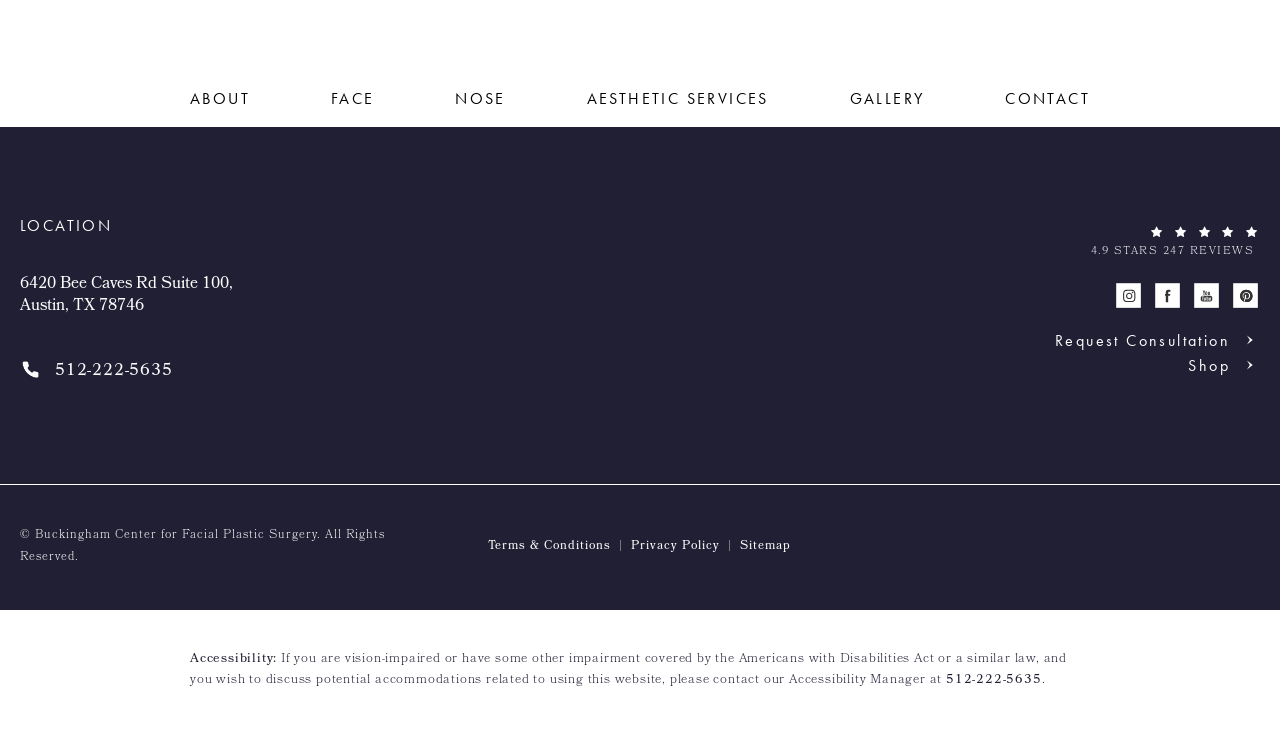What is the copyright information of the webpage?
From the screenshot, supply a one-word or short-phrase answer.

© Buckingham Center for Facial Plastic Surgery. All Rights Reserved.